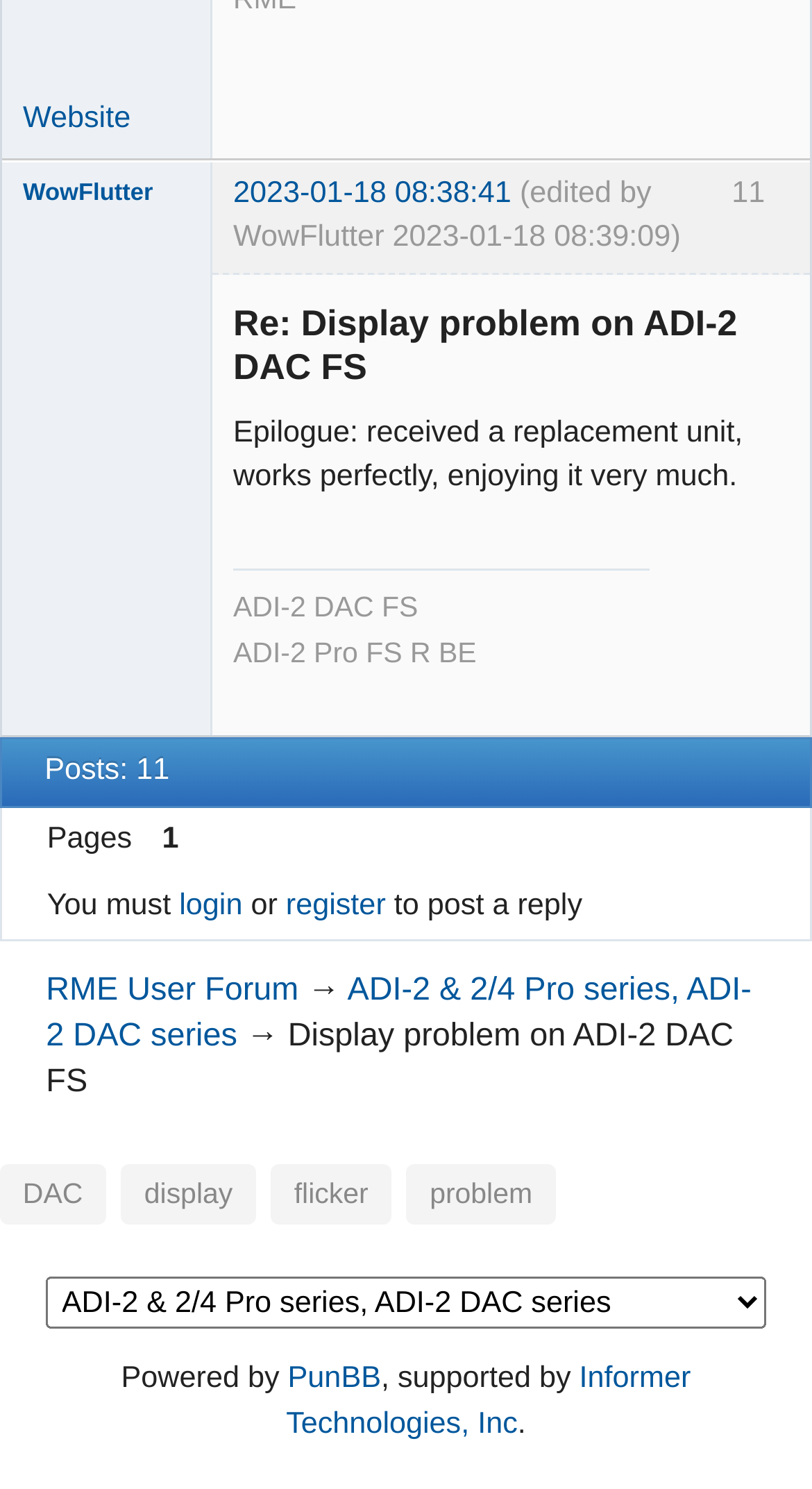Identify the bounding box coordinates of the element that should be clicked to fulfill this task: "Click on the 'login' link". The coordinates should be provided as four float numbers between 0 and 1, i.e., [left, top, right, bottom].

[0.221, 0.597, 0.299, 0.619]